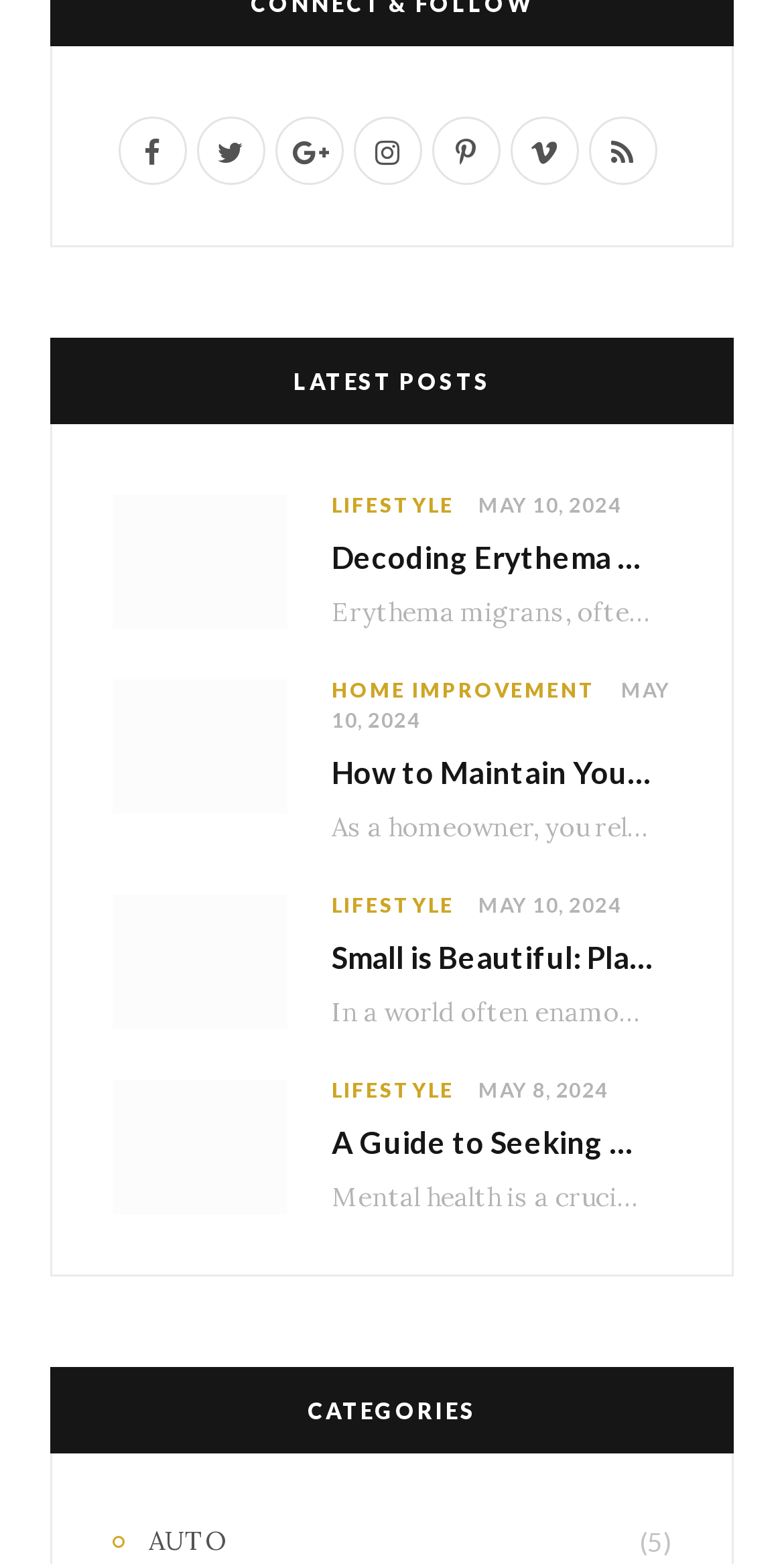Determine the bounding box coordinates for the UI element matching this description: "HOME IMPROVEMENT".

[0.423, 0.432, 0.762, 0.451]